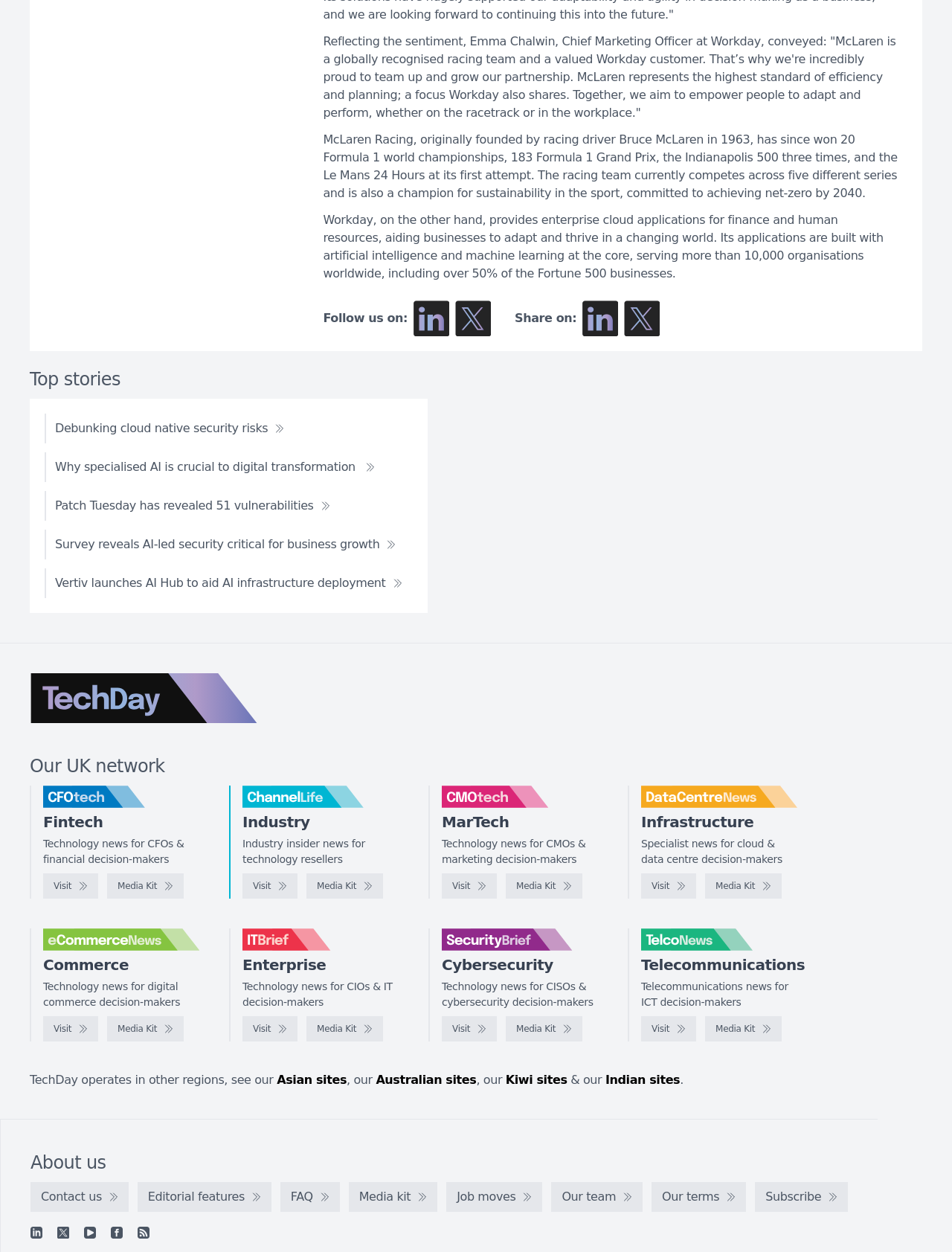Please give the bounding box coordinates of the area that should be clicked to fulfill the following instruction: "Read Survey reveals AI-led security critical for business growth". The coordinates should be in the format of four float numbers from 0 to 1, i.e., [left, top, right, bottom].

[0.047, 0.423, 0.427, 0.447]